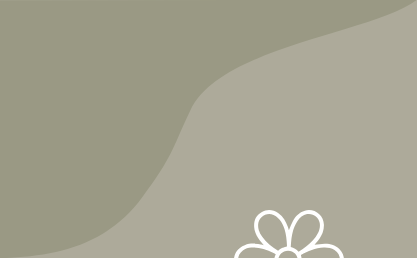What theme does the image evoke?
Please answer the question with as much detail and depth as you can.

The caption states that the image evokes a sense of calm and appreciation for the beauty of the natural world, indicating that it is meant to convey a sense of tranquility and connection to nature.